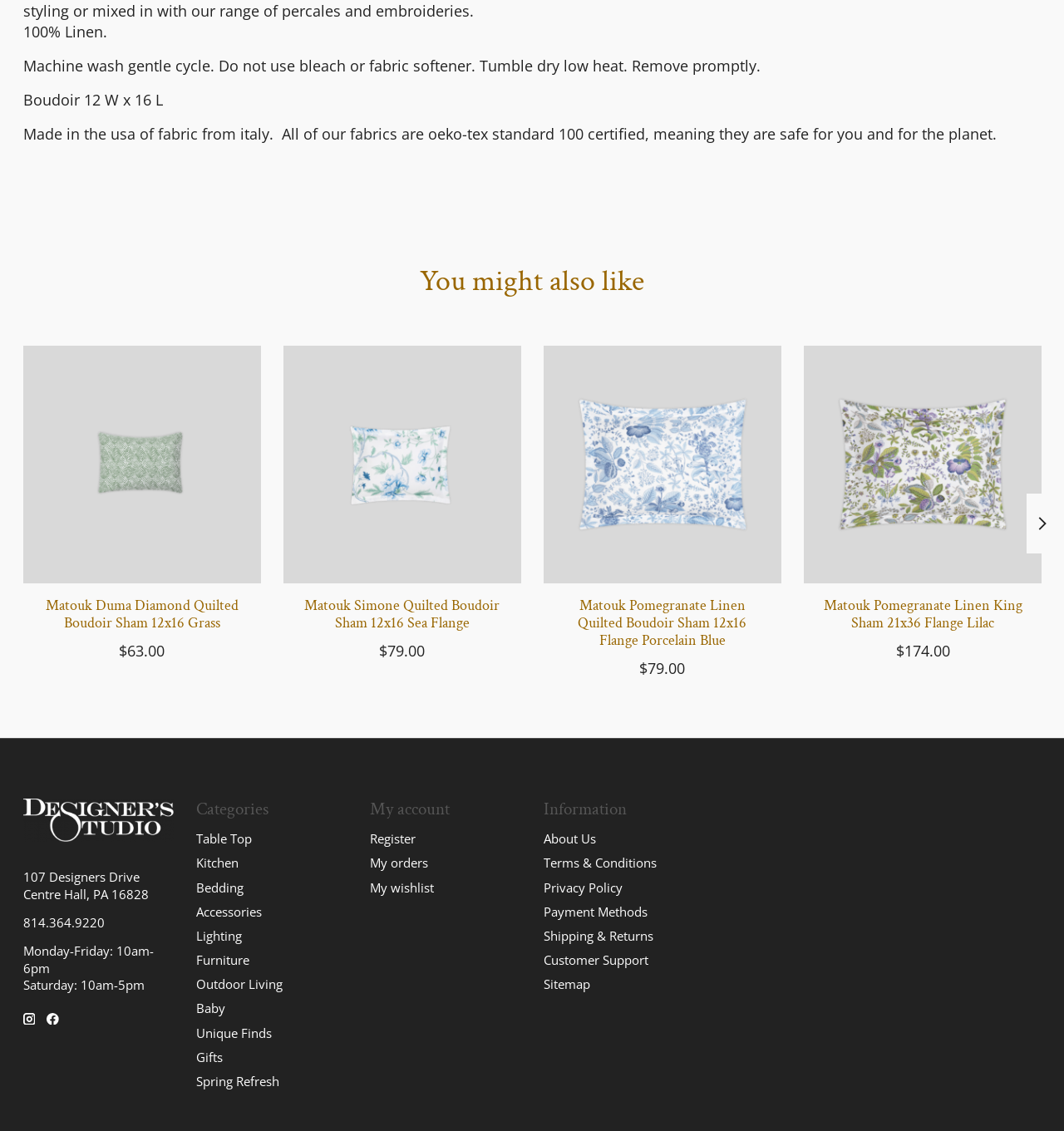Determine the bounding box for the UI element described here: "Add to wishlist".

[0.705, 0.312, 0.727, 0.333]